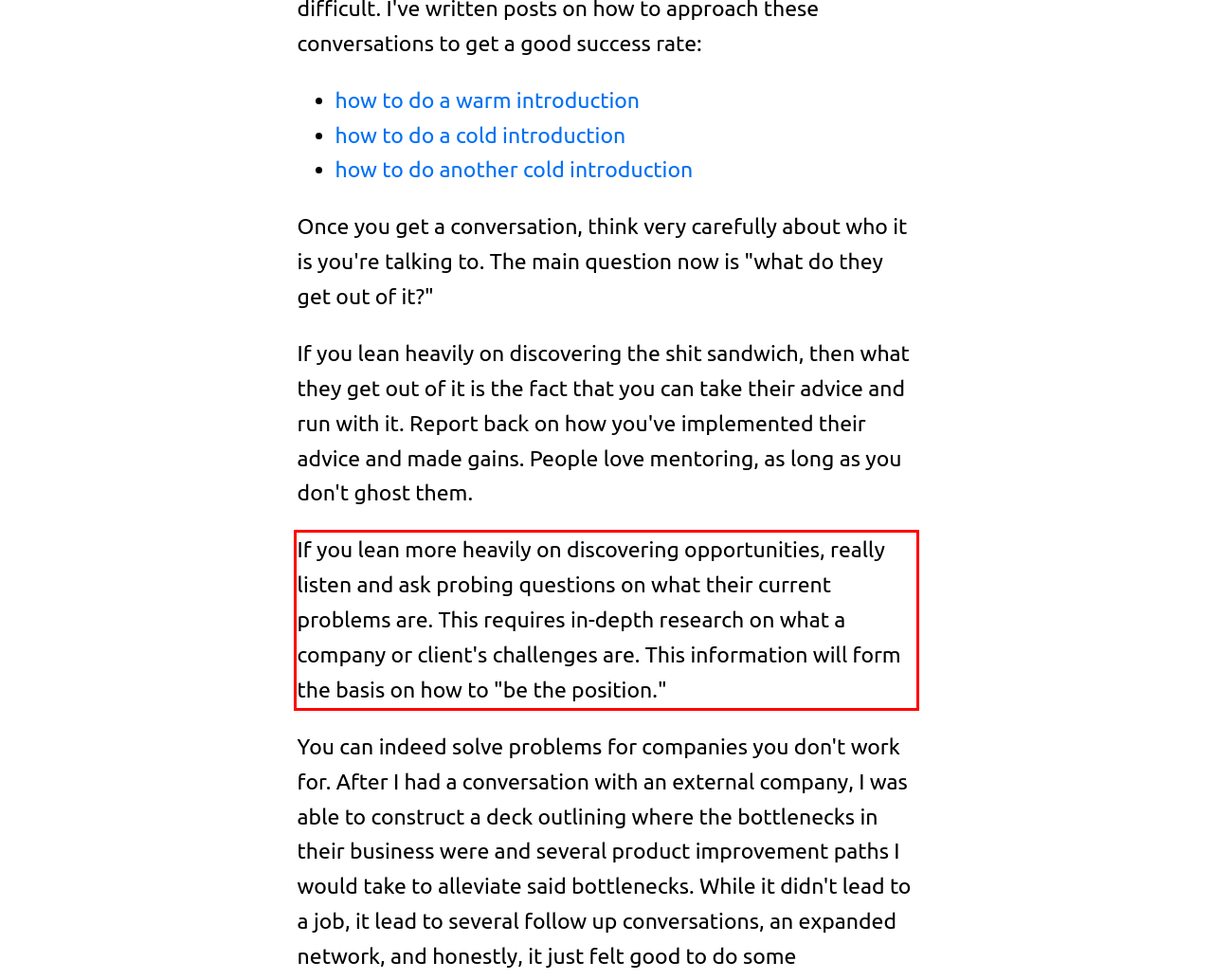Please examine the webpage screenshot containing a red bounding box and use OCR to recognize and output the text inside the red bounding box.

If you lean more heavily on discovering opportunities, really listen and ask probing questions on what their current problems are. This requires in-depth research on what a company or client's challenges are. This information will form the basis on how to "be the position."